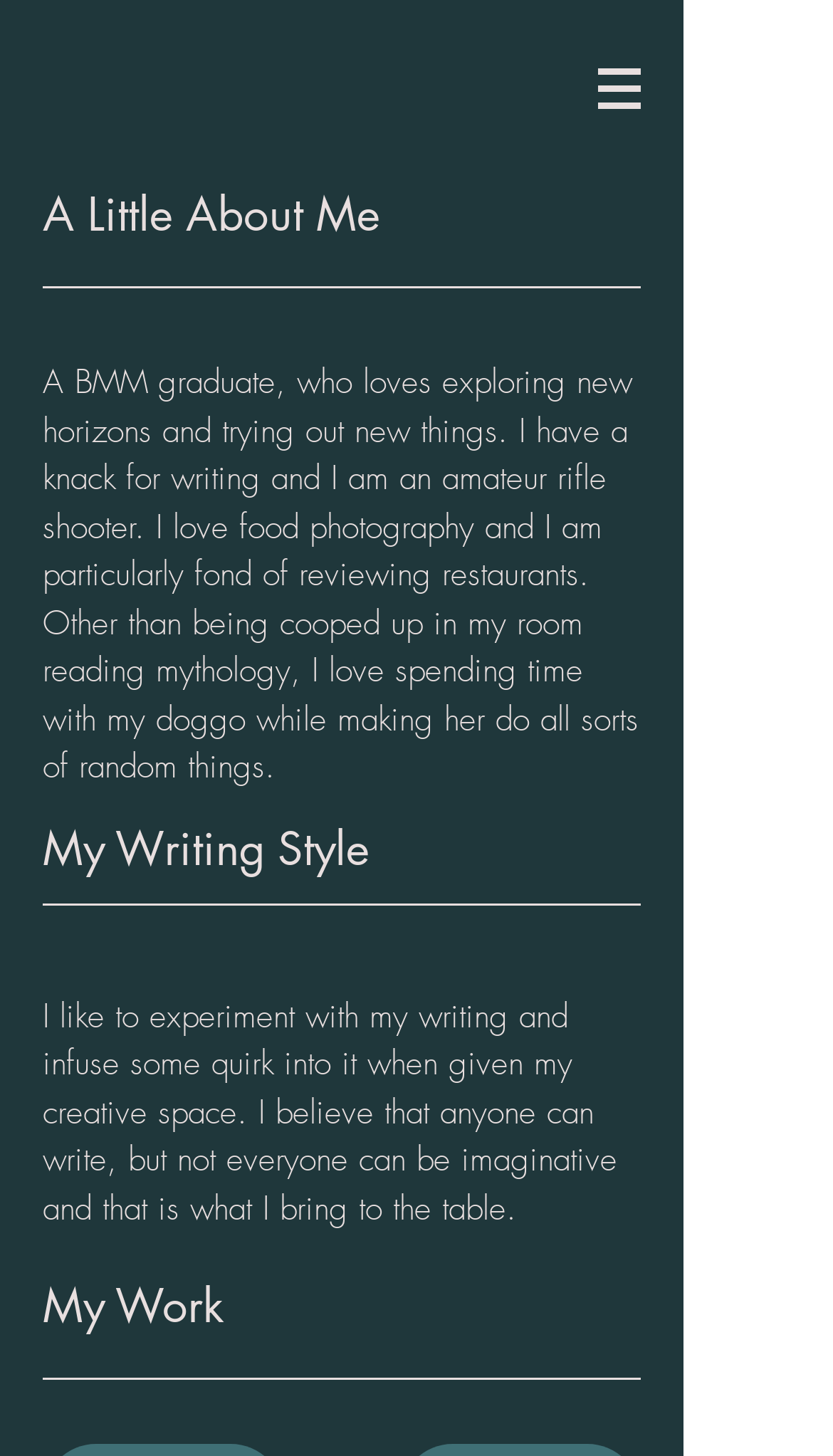Give a full account of the webpage's elements and their arrangement.

The webpage is about Anushka, with a navigation menu at the top right corner, indicated by a button with a popup menu. Below the navigation menu, there is a heading that reads "A Little About Me". 

Underneath this heading, there is a paragraph of text that describes Anushka as a BMM graduate who enjoys exploring new horizons, writing, and food photography, among other things. 

Further down the page, there is another heading titled "My Work", which is positioned near the bottom of the page. This section is divided into a region with a heading "My Writing Style" above a block of text that describes Anushka's writing style as experimental and imaginative. 

There is also an image on the page, located within the navigation menu at the top right corner.